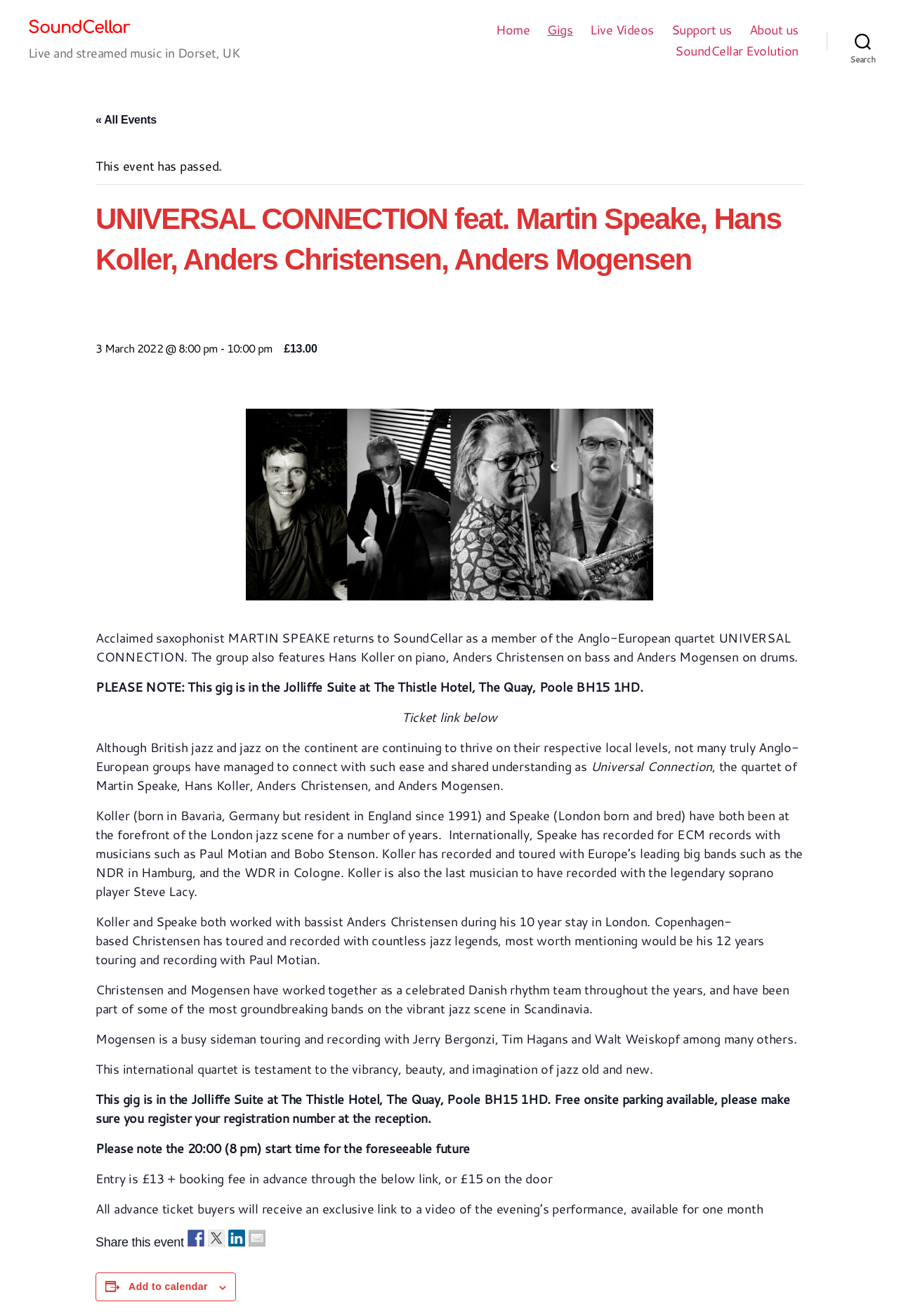Determine the bounding box coordinates for the region that must be clicked to execute the following instruction: "Share this event on Facebook".

[0.208, 0.934, 0.227, 0.947]